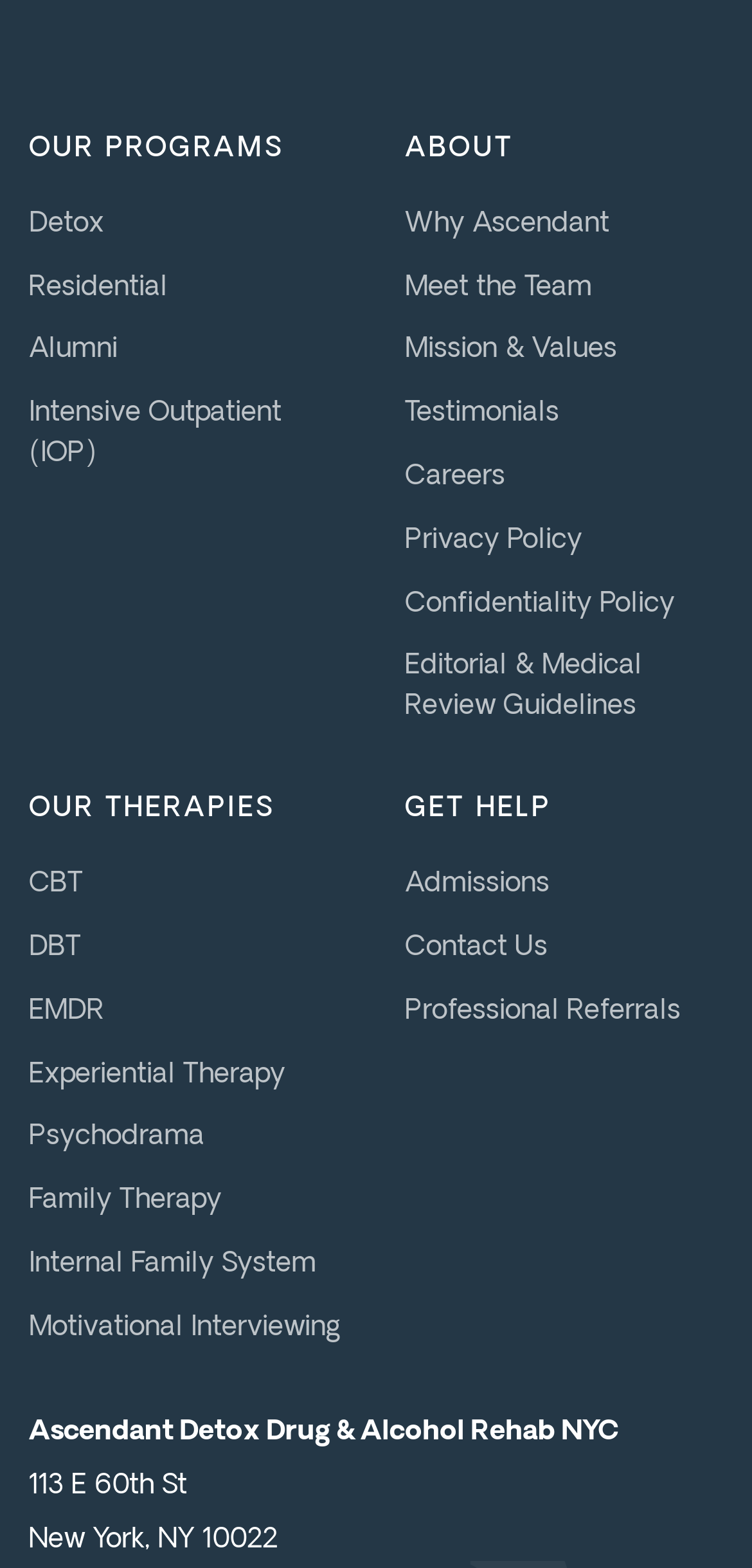Give a short answer using one word or phrase for the question:
What is the purpose of the 'GET HELP' section?

To provide resources for getting help